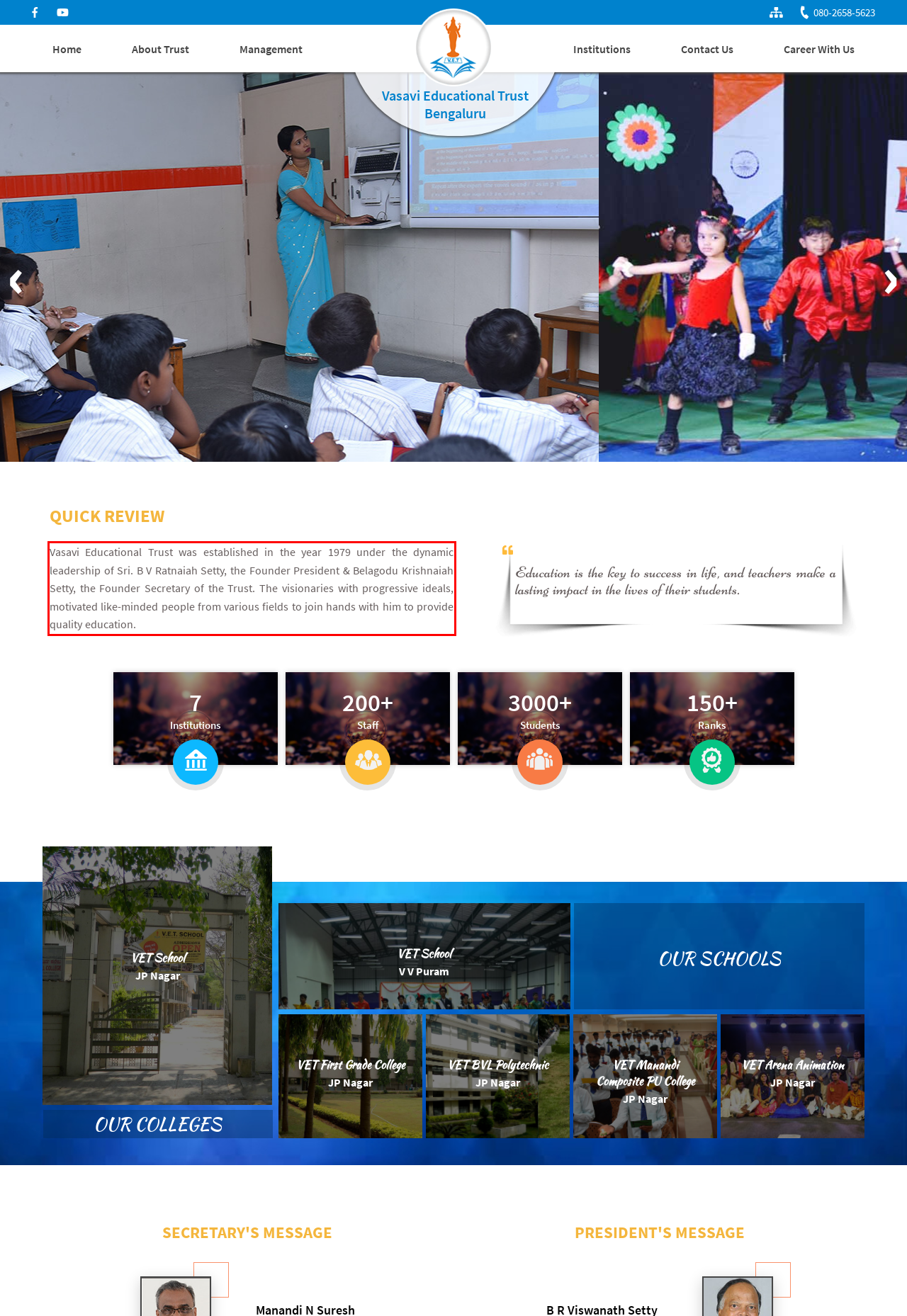Identify the text inside the red bounding box in the provided webpage screenshot and transcribe it.

Vasavi Educational Trust was established in the year 1979 under the dynamic leadership of Sri. B V Ratnaiah Setty, the Founder President & Belagodu Krishnaiah Setty, the Founder Secretary of the Trust. The visionaries with progressive ideals, motivated like-minded people from various fields to join hands with him to provide quality education.